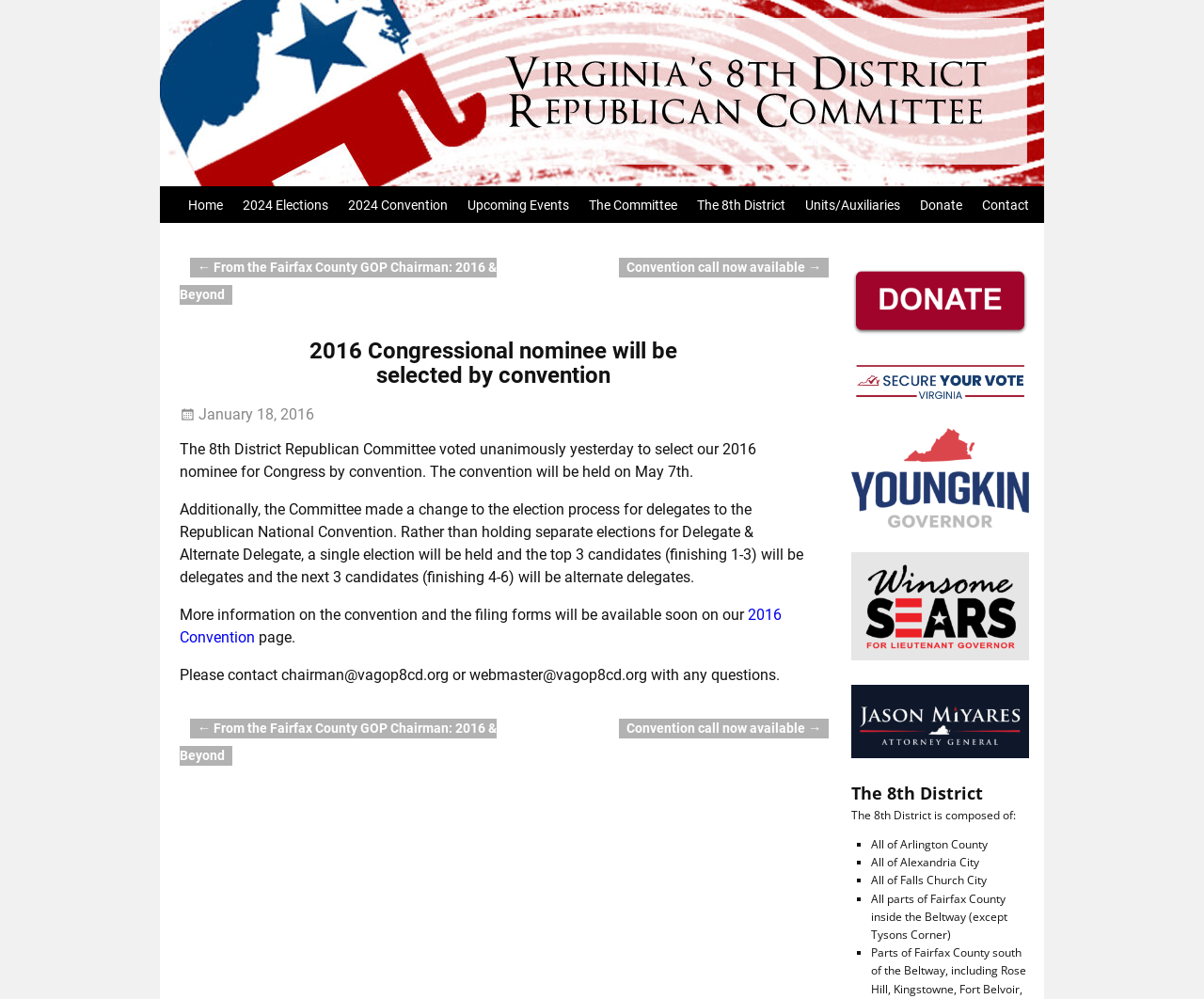Describe the webpage in detail, including text, images, and layout.

This webpage is about the 8th District Republican Committee, specifically announcing the selection of the 2016 Congressional nominee by convention. 

At the top, there is a horizontal navigation menu with 8 links: Home, 2024 Elections, 2024 Convention, Upcoming Events, The Committee, The 8th District, Units/Auxiliaries, and Donate. 

Below the navigation menu, there is a main section that contains an article with a heading "2016 Congressional nominee will be selected by convention". The article has a publication date of January 18, 2016. 

The article itself is divided into three paragraphs. The first paragraph announces the committee's decision to select the nominee by convention, which will be held on May 7th. The second paragraph explains a change to the election process for delegates to the Republican National Convention. The third paragraph mentions that more information on the convention and filing forms will be available soon on their 2016 Convention page. 

On the left side of the article, there are two "Post navigation" sections, each with two links: "From the Fairfax County GOP Chairman: 2016 & Beyond" and "Convention call now available". 

On the right side of the webpage, there are five social media links and a heading "The 8th District" followed by a description of the district's composition, which includes Arlington County, Alexandria City, Falls Church City, and parts of Fairfax County inside the Beltway.